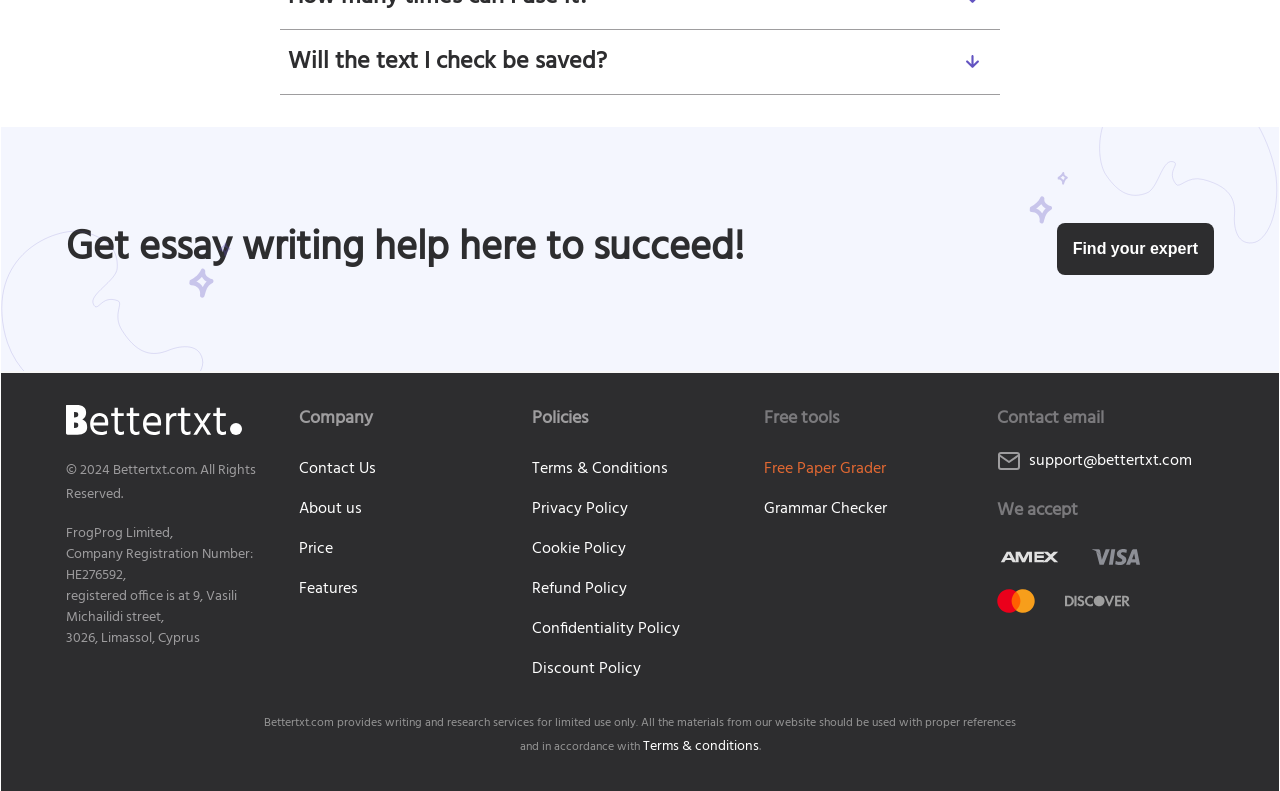Review the image closely and give a comprehensive answer to the question: What payment methods are accepted by the site?

The site accepts various payment methods, including Amex, Visa, Mastercard, and Discover, as indicated by the images of these payment methods at the bottom of the page.